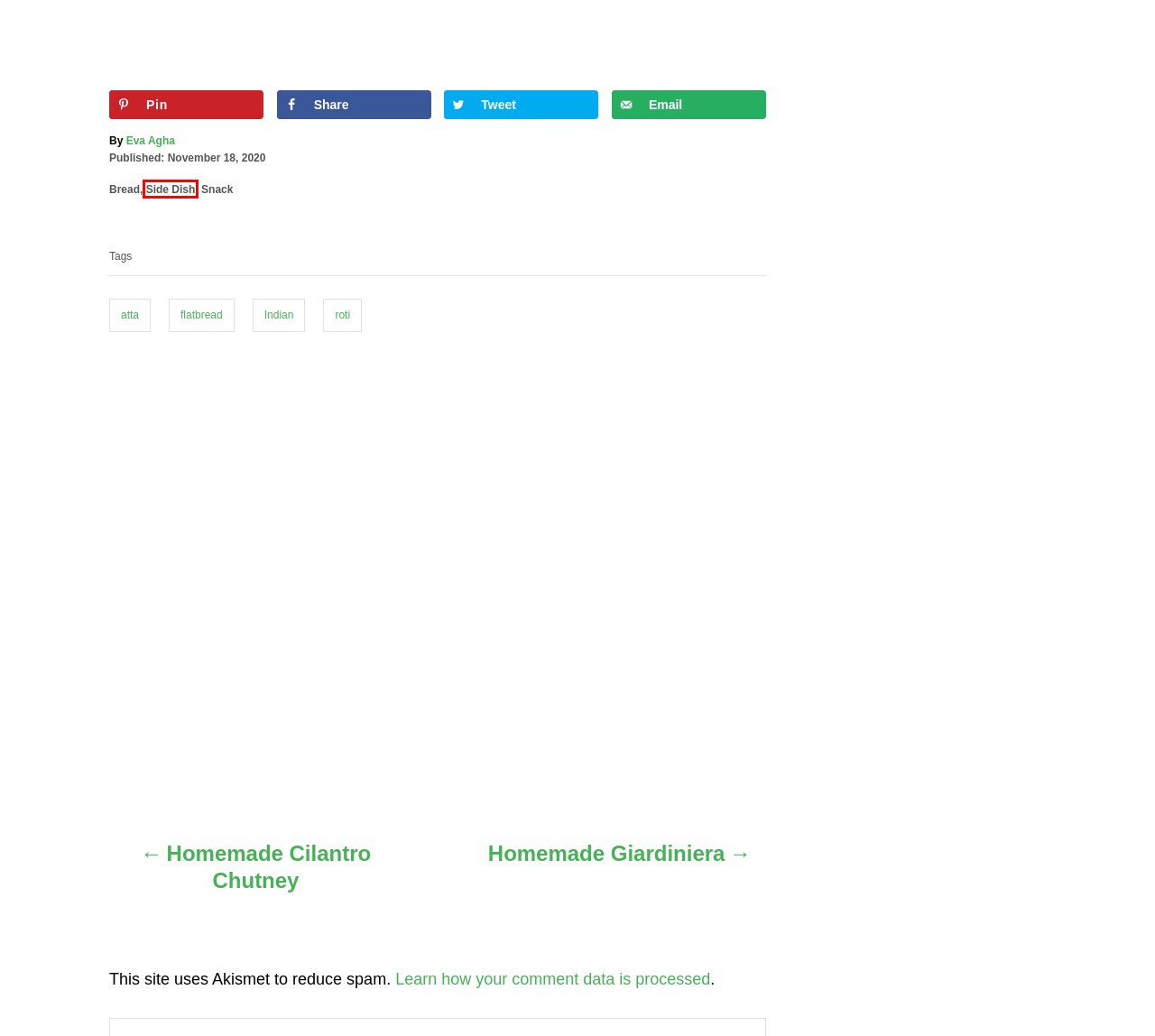Provided is a screenshot of a webpage with a red bounding box around an element. Select the most accurate webpage description for the page that appears after clicking the highlighted element. Here are the candidates:
A. Snack Archives • The Curious Chickpea
B. Privacy Policy – Akismet
C. Vegan Chickpea Meatballs in Roasted Red Pepper Sauce • The Curious Chickpea
D. Homemade Cilantro Chutney • The Curious Chickpea
E. roti Archives • The Curious Chickpea
F. Side Dish Archives • The Curious Chickpea
G. Crispy Baked Buffalo Tofu Wings • The Curious Chickpea
H. atta Archives • The Curious Chickpea

F